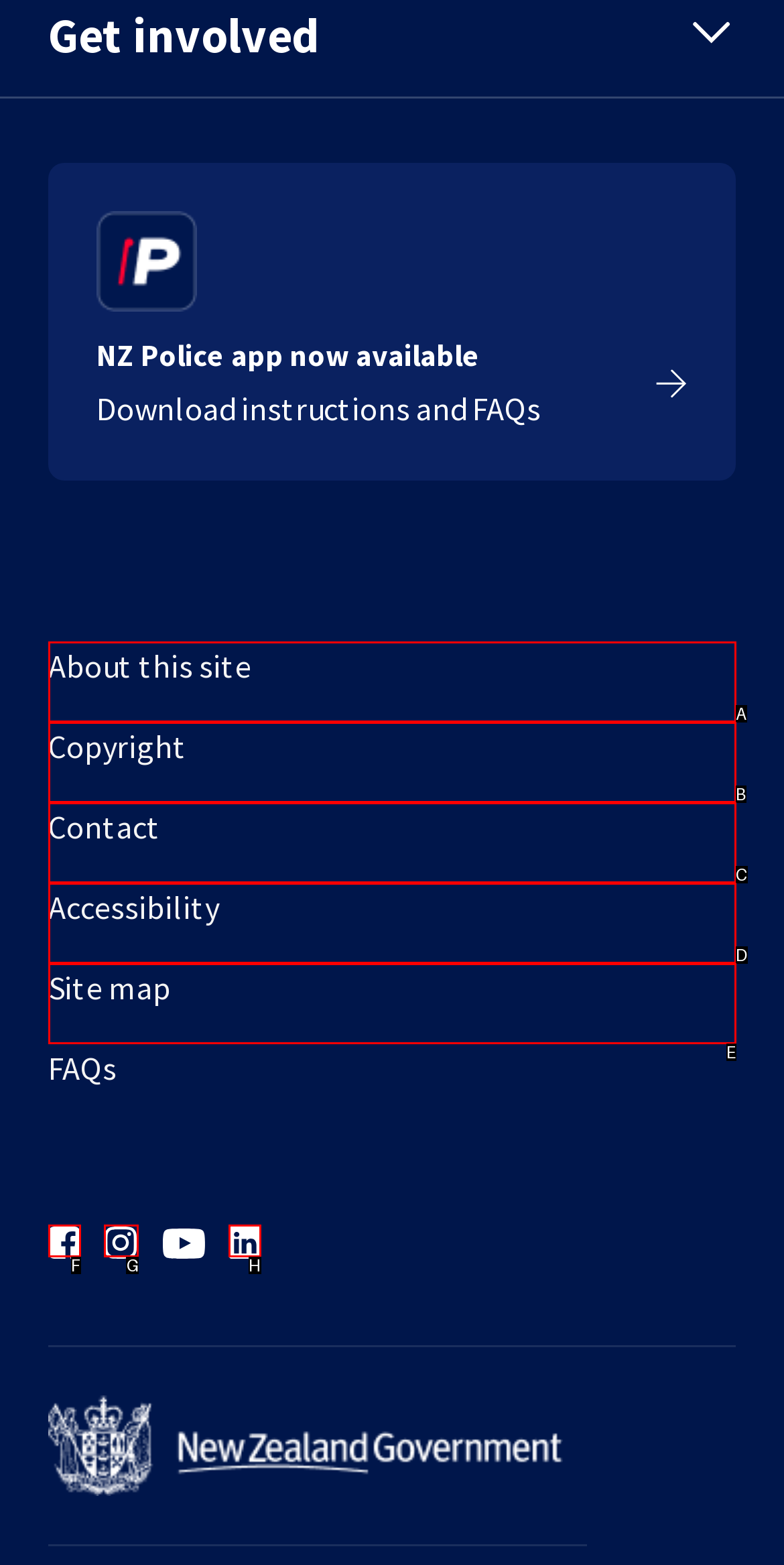From the given choices, determine which HTML element aligns with the description: Karma Thorner Music Respond with the letter of the appropriate option.

None